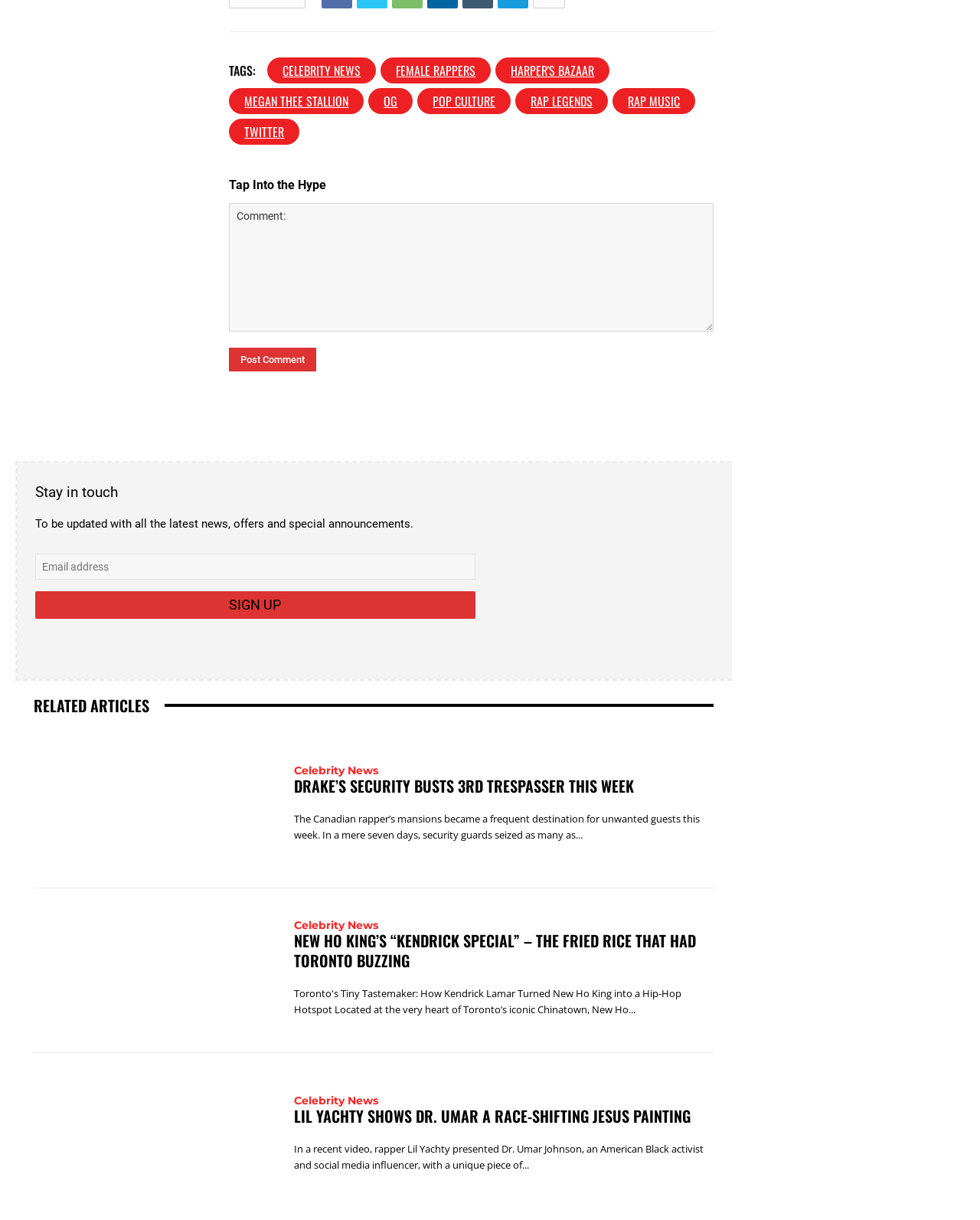Please identify the bounding box coordinates of the clickable element to fulfill the following instruction: "Read 'Drake’s Security Busts 3rd Trespasser This Week' article". The coordinates should be four float numbers between 0 and 1, i.e., [left, top, right, bottom].

[0.034, 0.6, 0.284, 0.72]